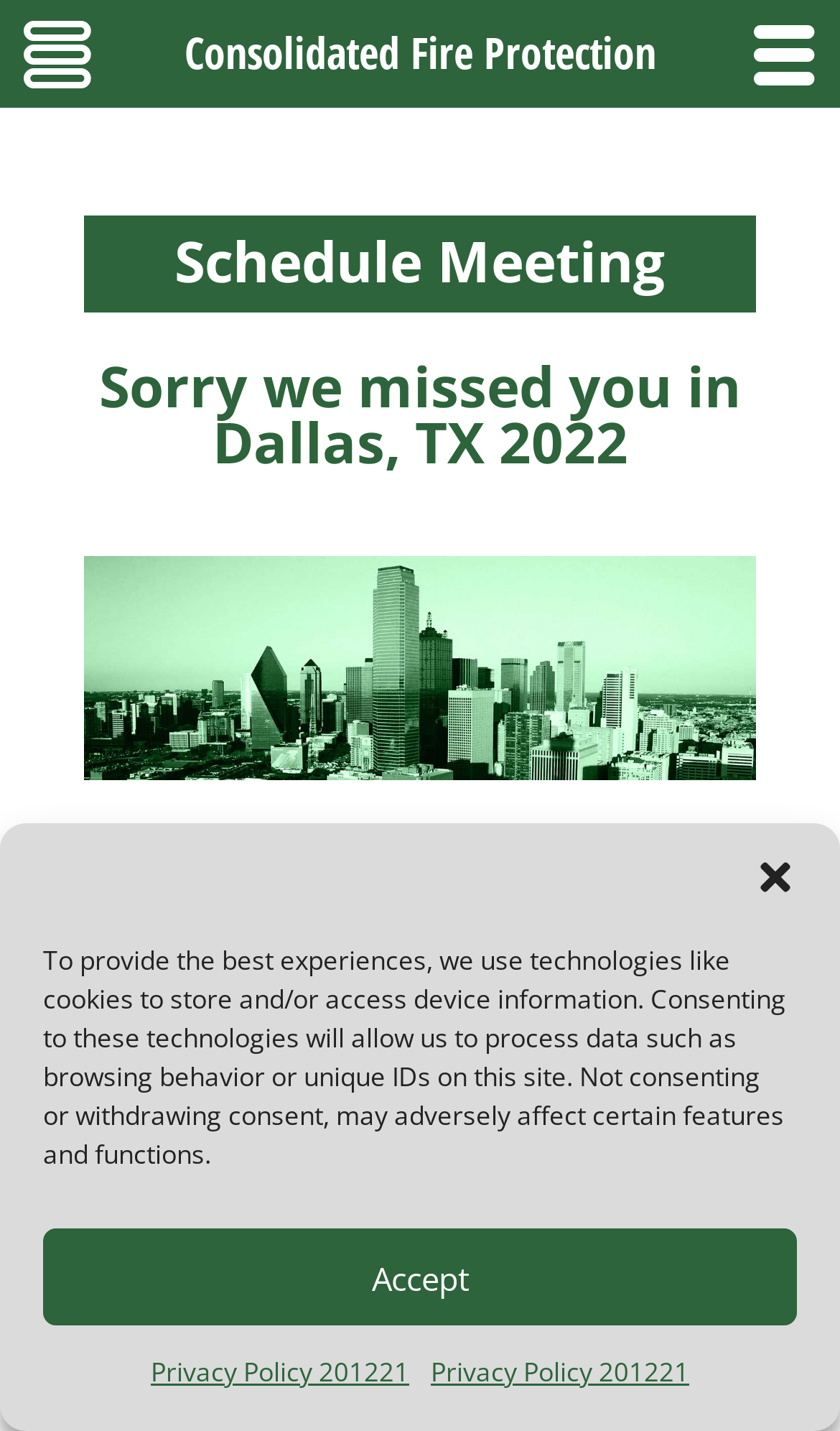What is the location of the meeting?
Give a comprehensive and detailed explanation for the question.

The webpage mentions 'Dallas, TX 2022' in the heading, and there is an image with the caption 'Dallas, TX', indicating that the meeting is related to this location.